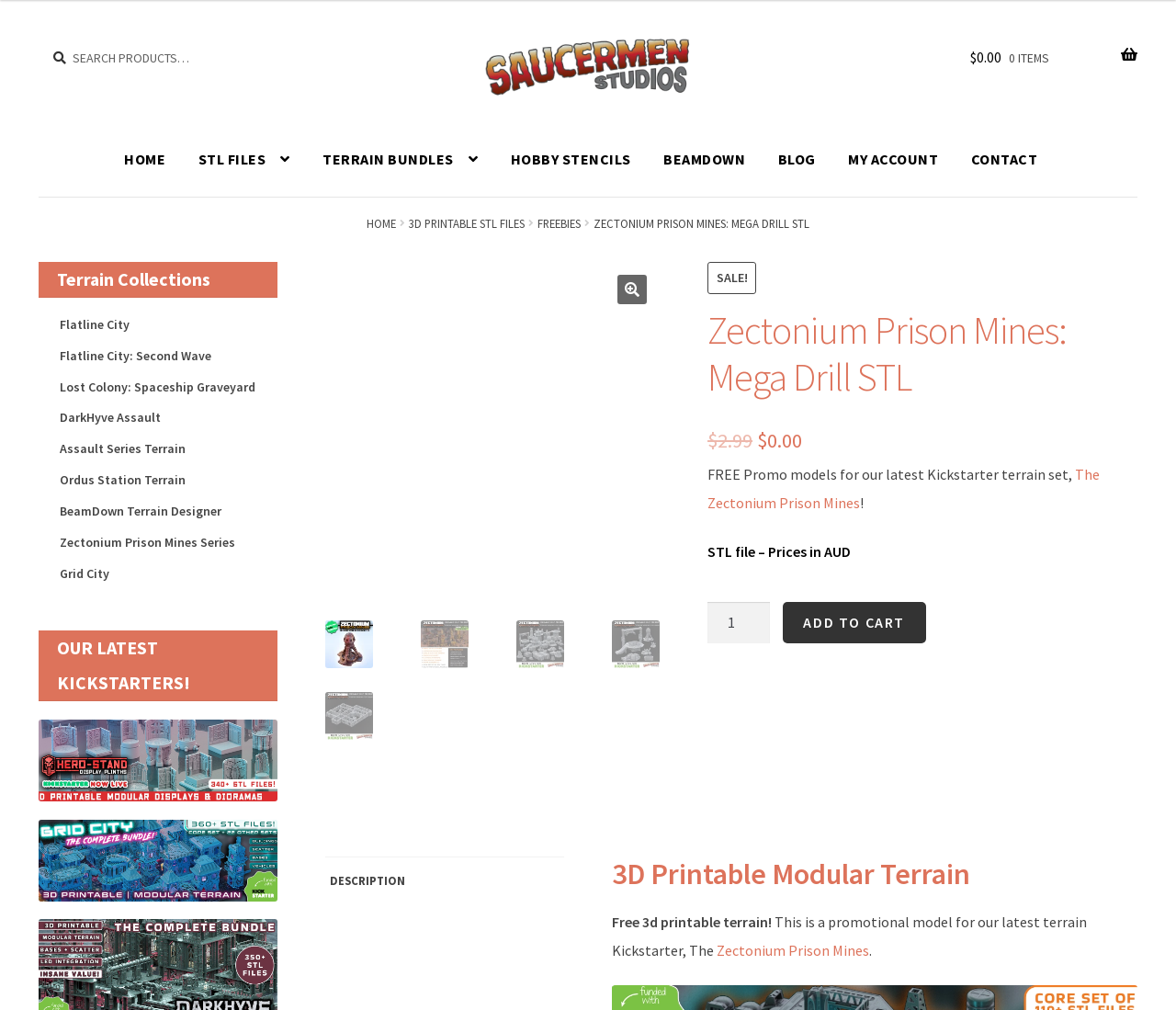Can you identify and provide the main heading of the webpage?

Zectonium Prison Mines: Mega Drill STL